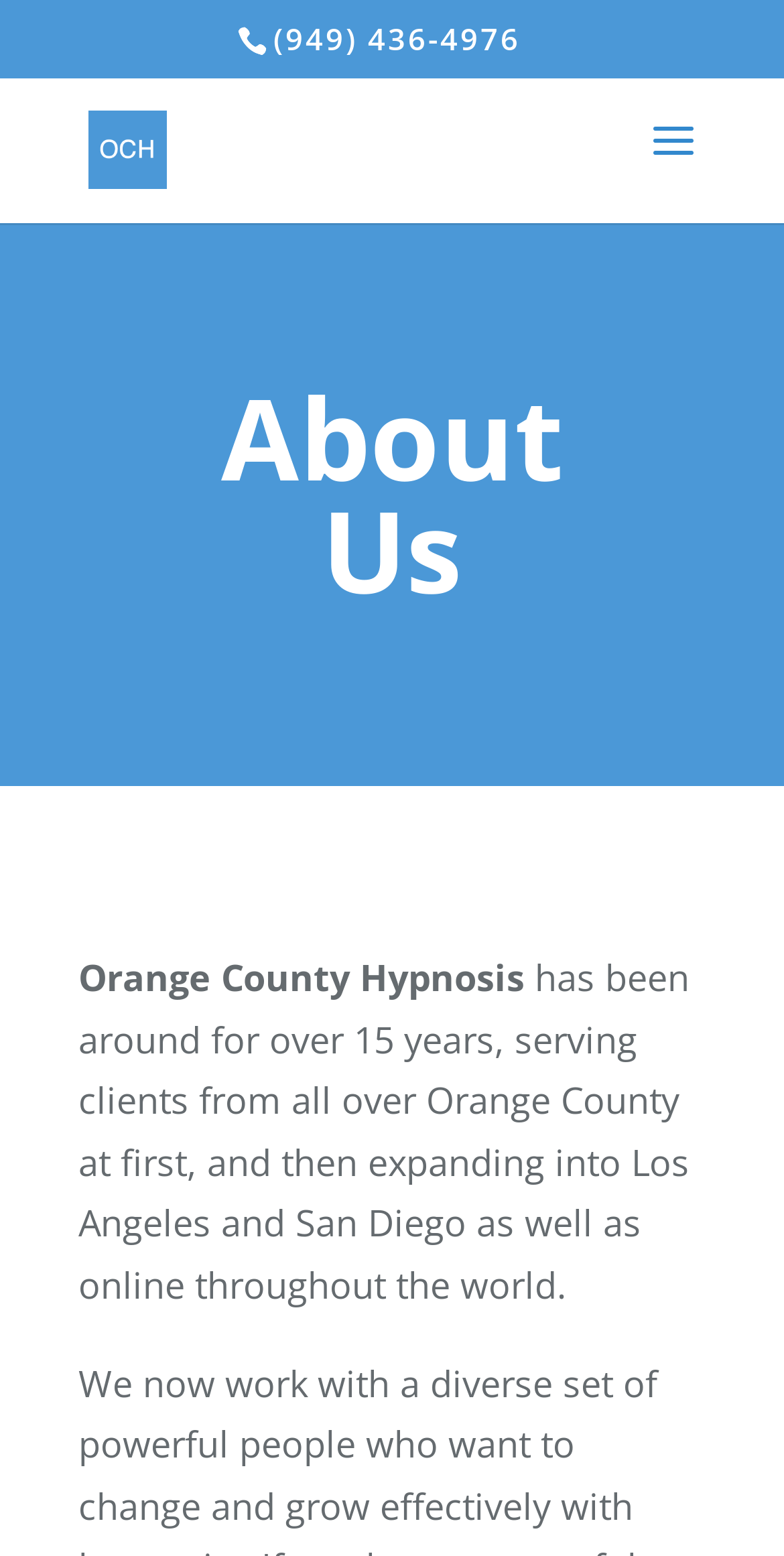Identify the bounding box of the HTML element described here: "name="submit" value="Submit Comment"". Provide the coordinates as four float numbers between 0 and 1: [left, top, right, bottom].

None